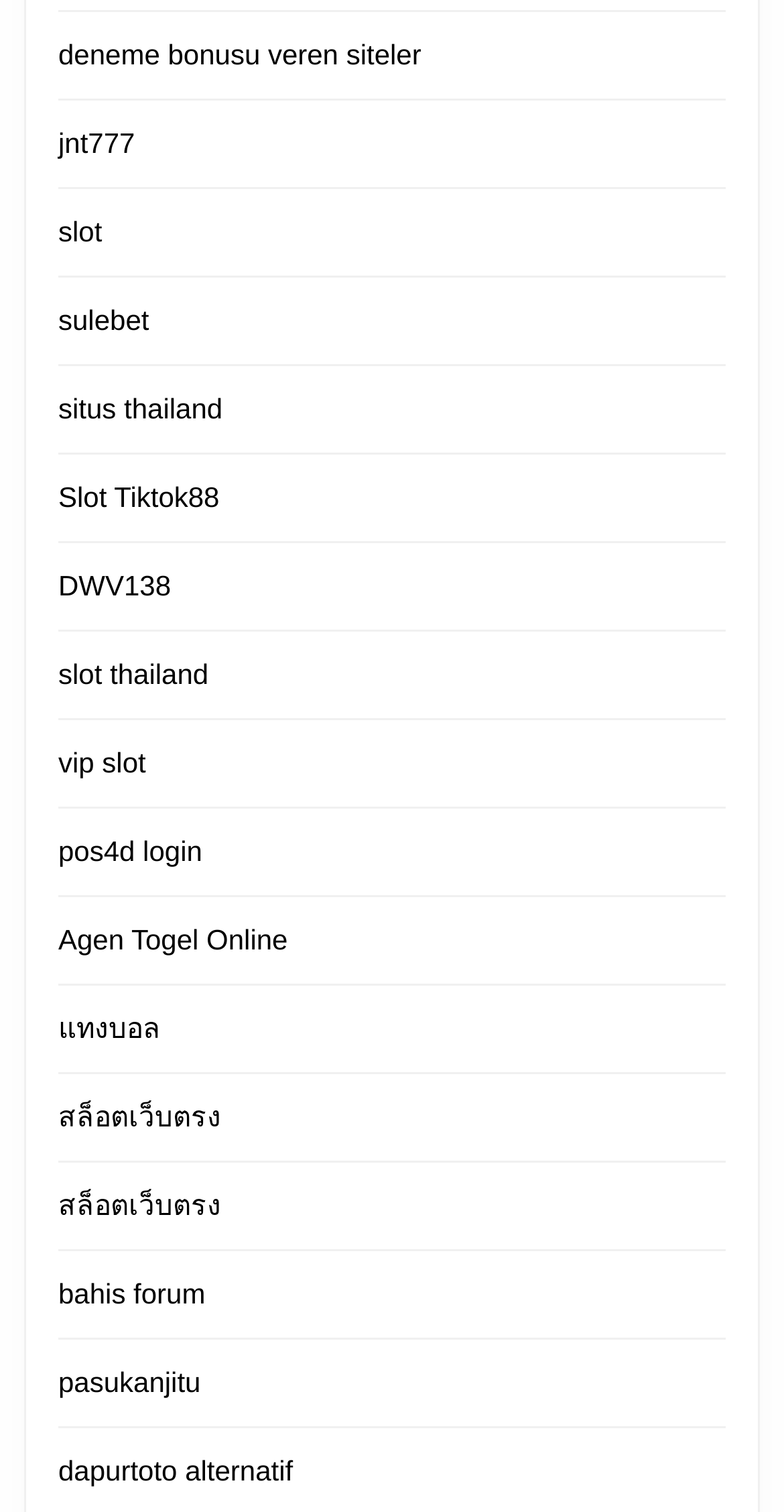Please specify the coordinates of the bounding box for the element that should be clicked to carry out this instruction: "explore situs thailand". The coordinates must be four float numbers between 0 and 1, formatted as [left, top, right, bottom].

[0.074, 0.26, 0.284, 0.281]